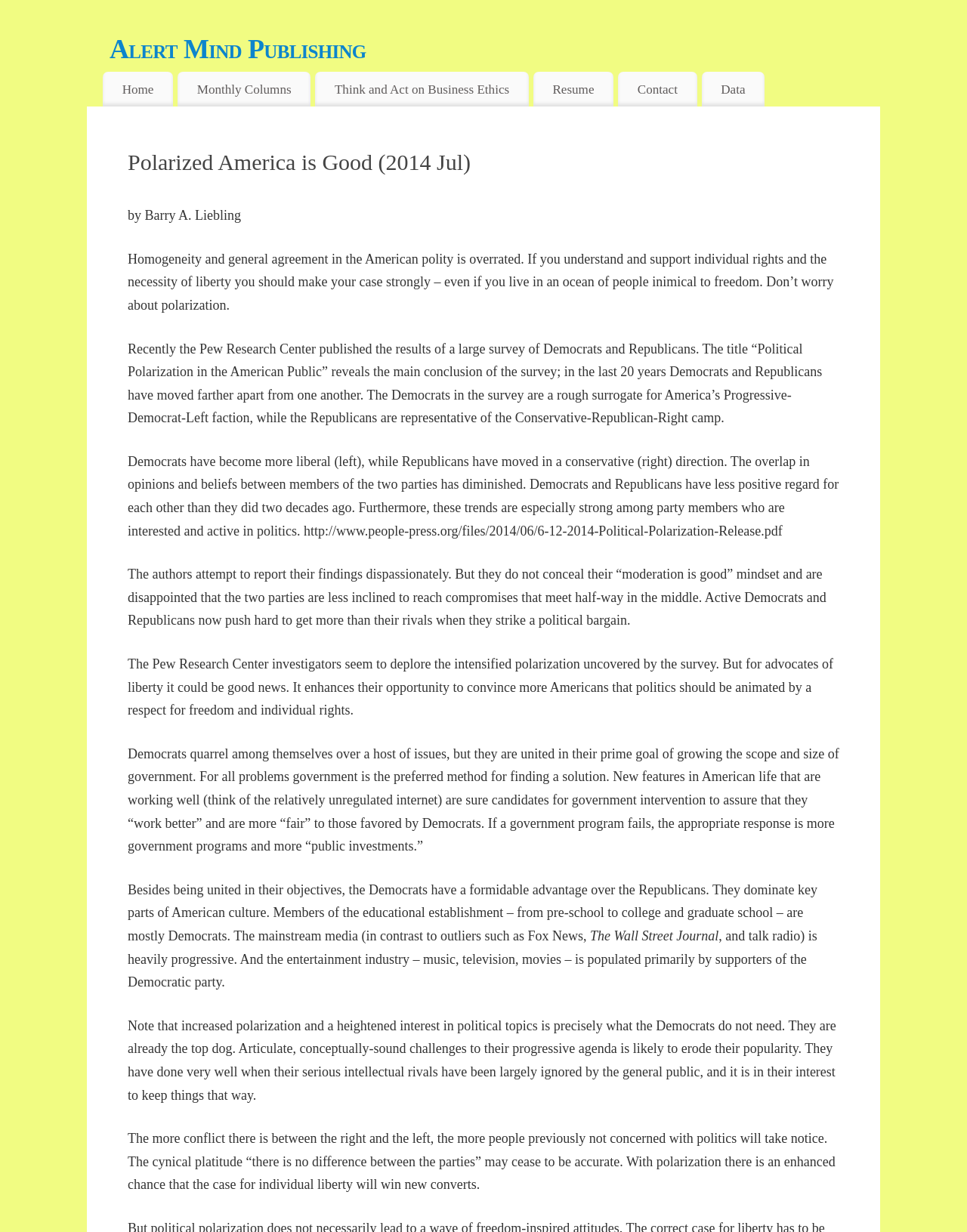What is the main topic of the article?
Using the image as a reference, deliver a detailed and thorough answer to the question.

The main topic of the article can be inferred from the content of the webpage, which discusses the results of a survey on political polarization in the American public and its implications for individual liberty.